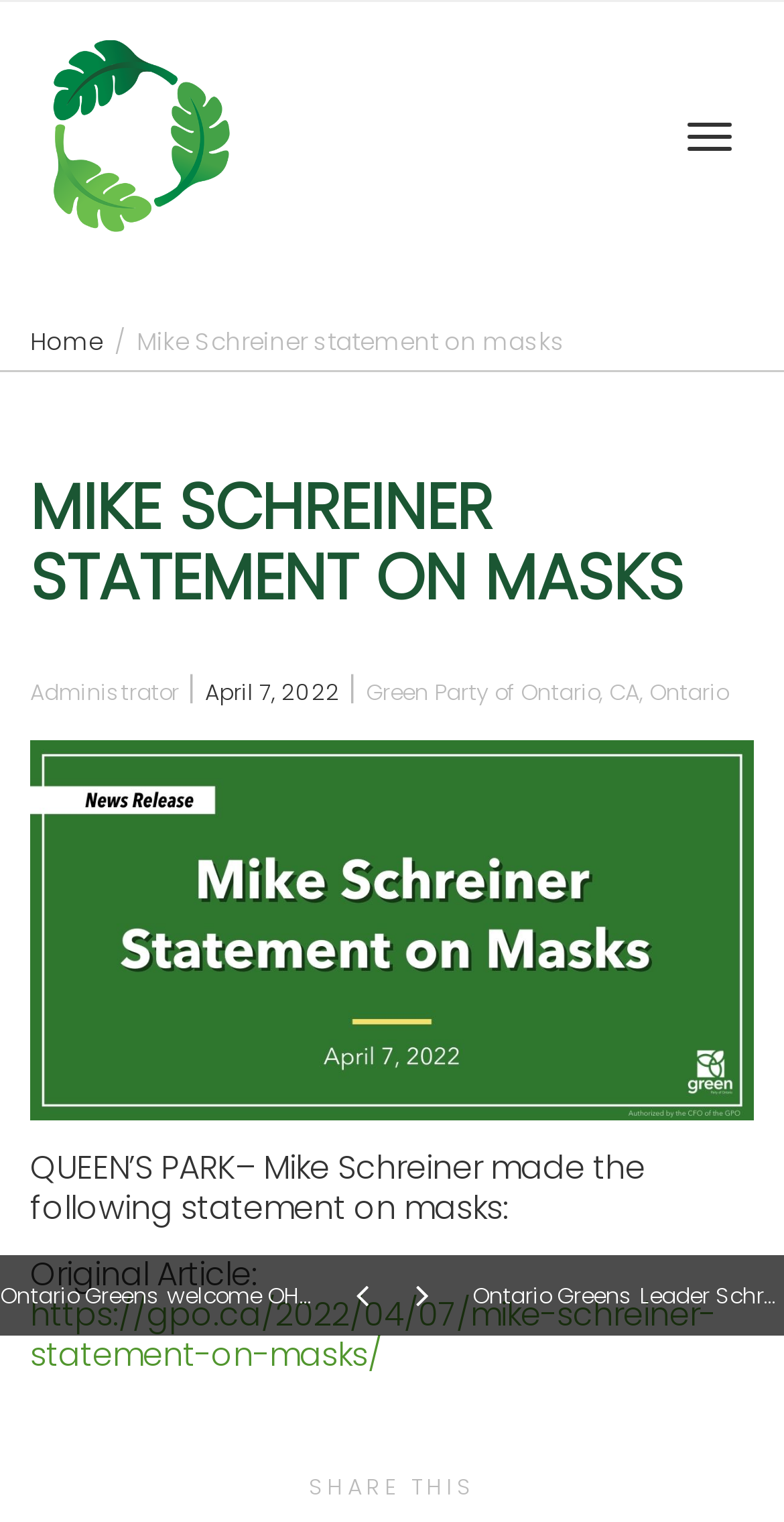Based on the element description: "Green Party of Ontario", identify the UI element and provide its bounding box coordinates. Use four float numbers between 0 and 1, [left, top, right, bottom].

[0.467, 0.444, 0.764, 0.465]